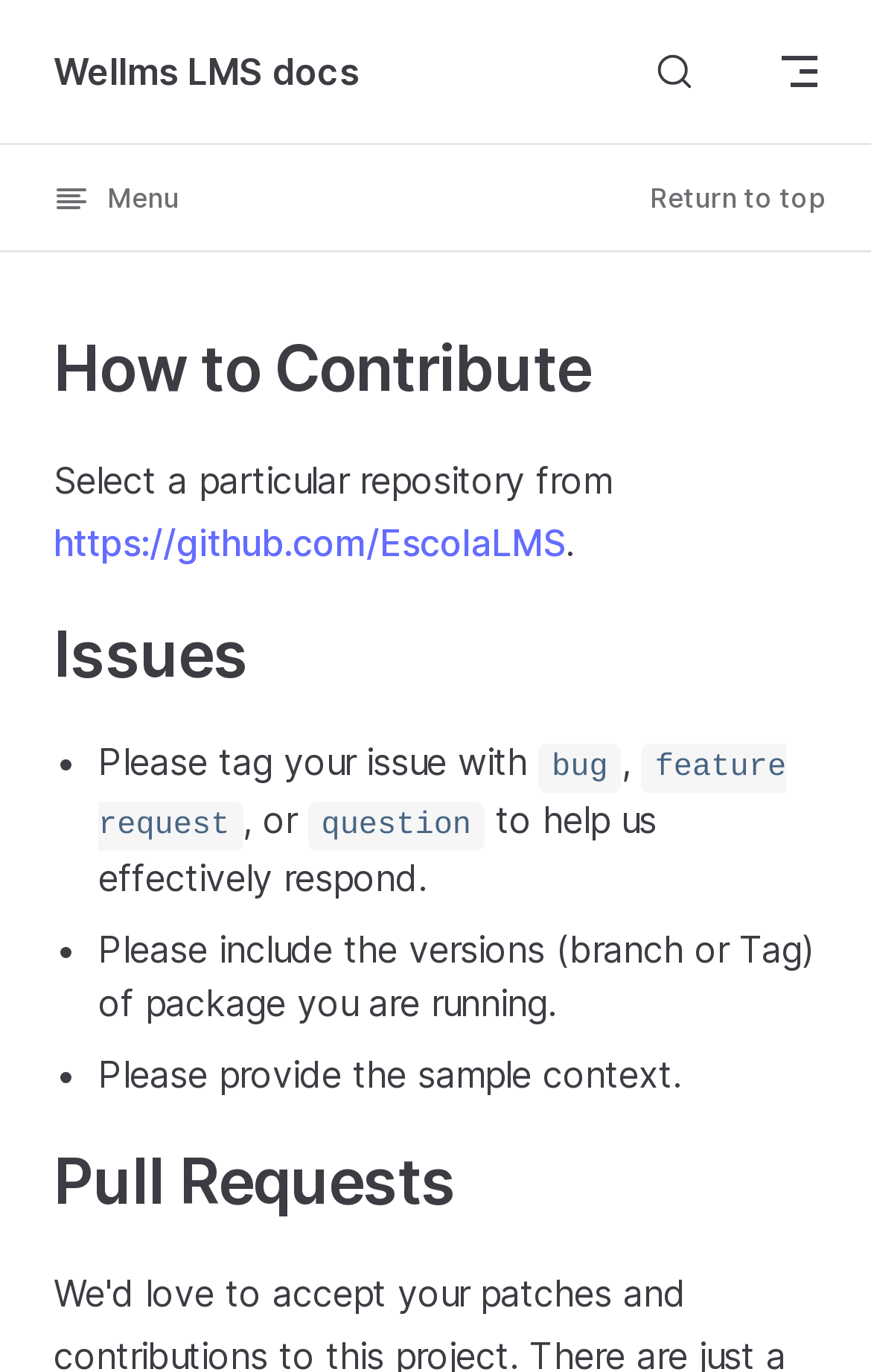What type of content is described in the 'Issues' section? Observe the screenshot and provide a one-word or short phrase answer.

Bugs, feature requests, and questions